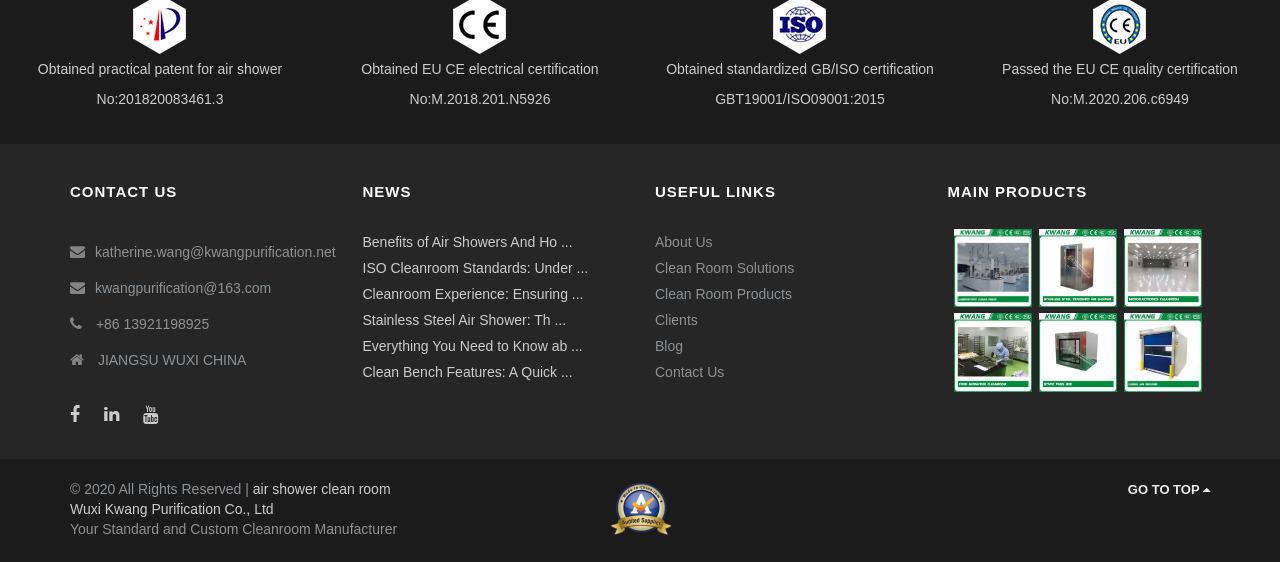Please provide the bounding box coordinates in the format (top-left x, top-left y, bottom-right x, bottom-right y). Remember, all values are floating point numbers between 0 and 1. What is the bounding box coordinate of the region described as: alt="Stainless Steel Air Shower"

[0.812, 0.46, 0.873, 0.488]